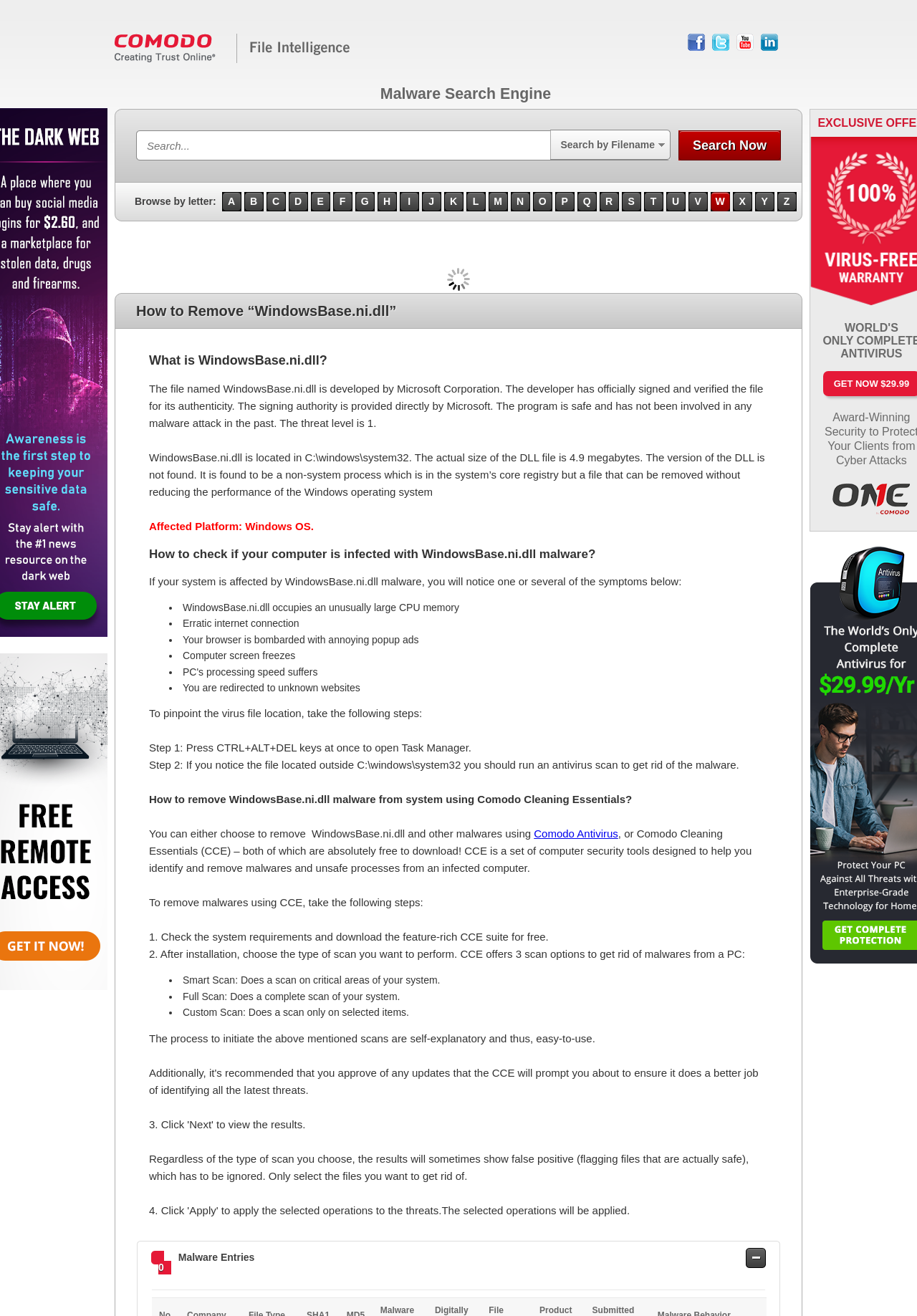What is the threat level of WindowsBase.ni.dll?
Please answer the question as detailed as possible.

According to the webpage, the threat level of WindowsBase.ni.dll is 1, indicating that it is a safe file and has not been involved in any malware attack in the past.